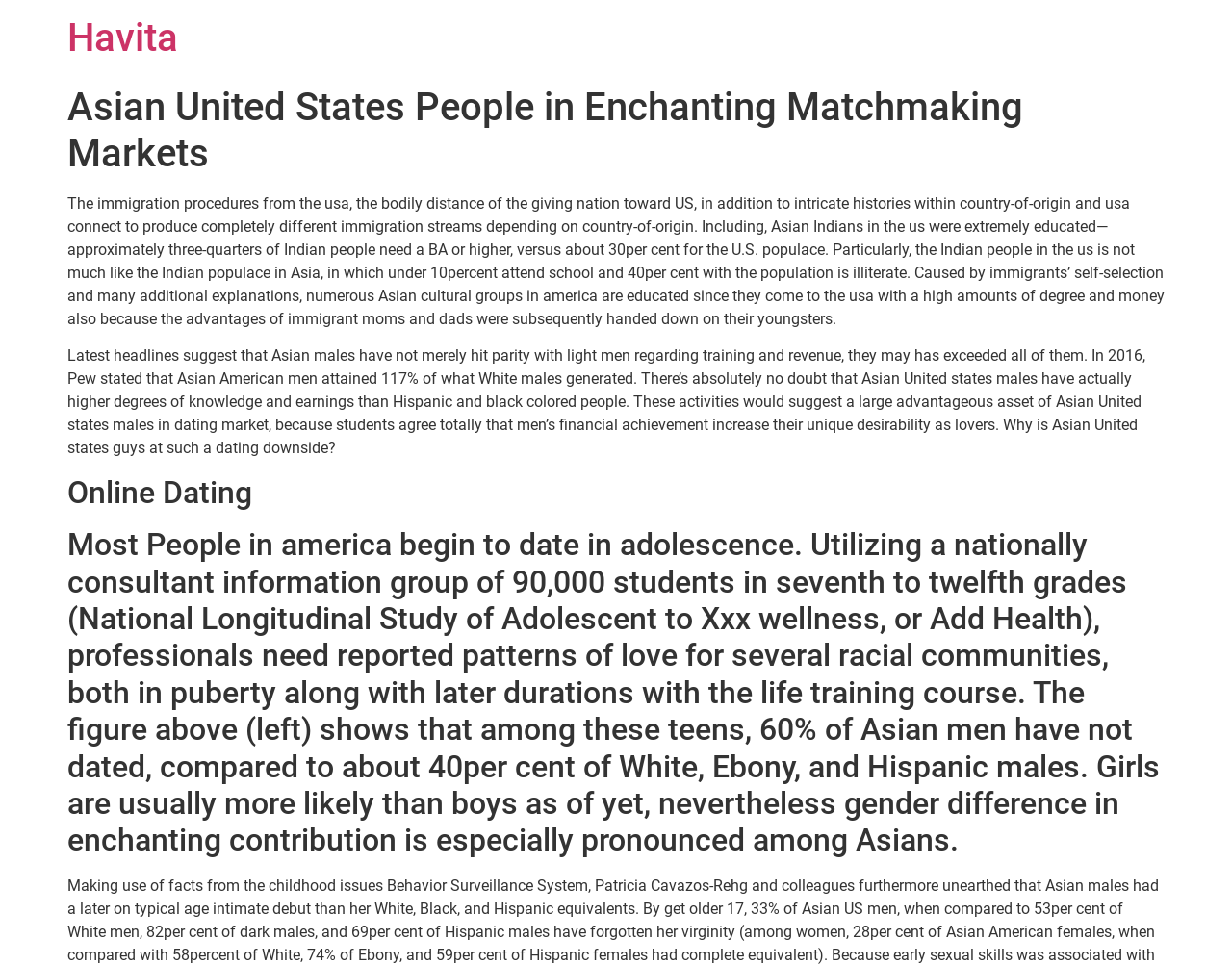At what age do most Americans start dating?
Give a comprehensive and detailed explanation for the question.

The webpage states that 'most people in America begin to date in adolescence', suggesting that the majority of Americans start dating during their teenage years.